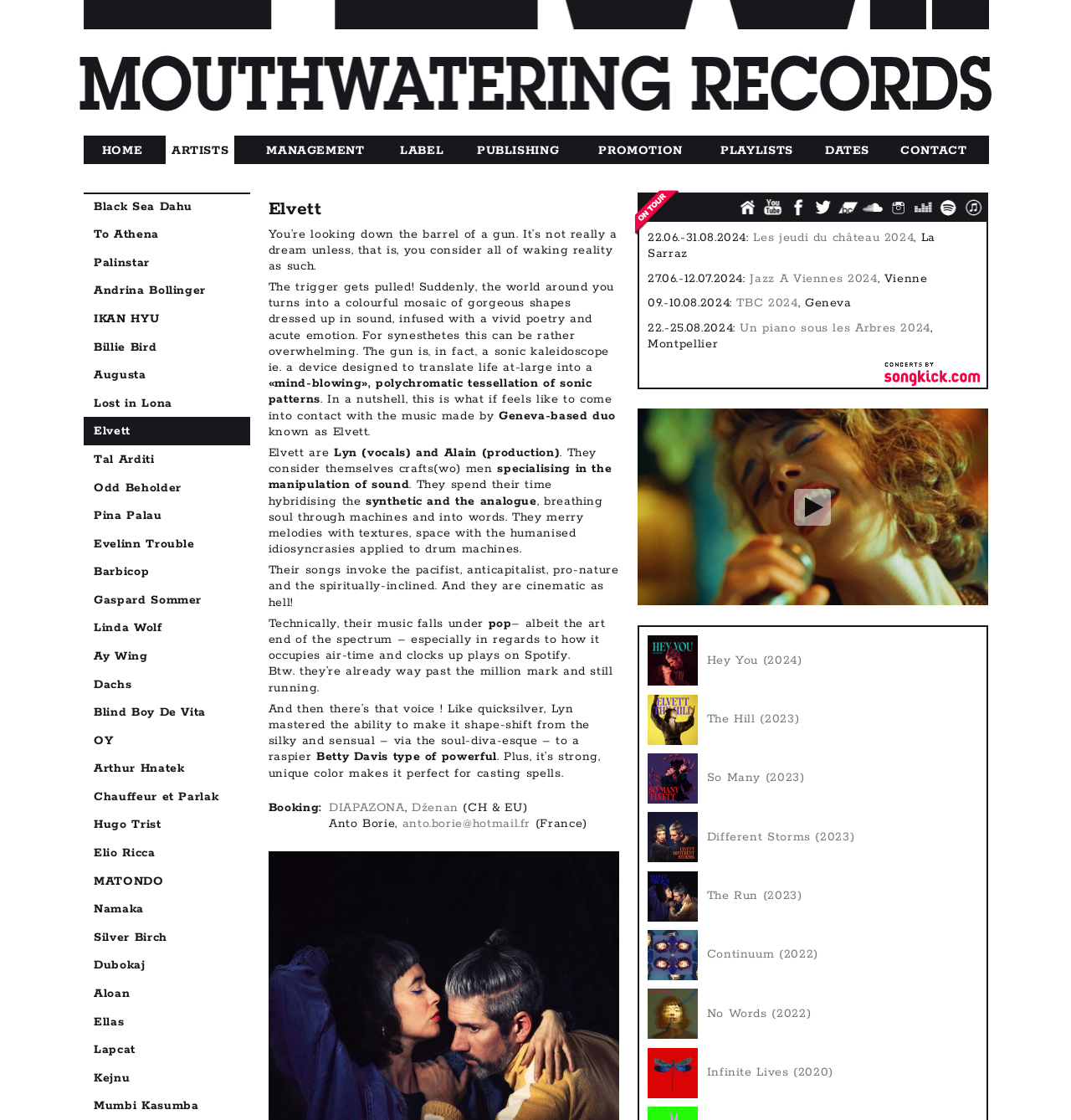Determine the bounding box of the UI element mentioned here: "The Cayley-Hamilton Theorem". The coordinates must be in the format [left, top, right, bottom] with values ranging from 0 to 1.

None